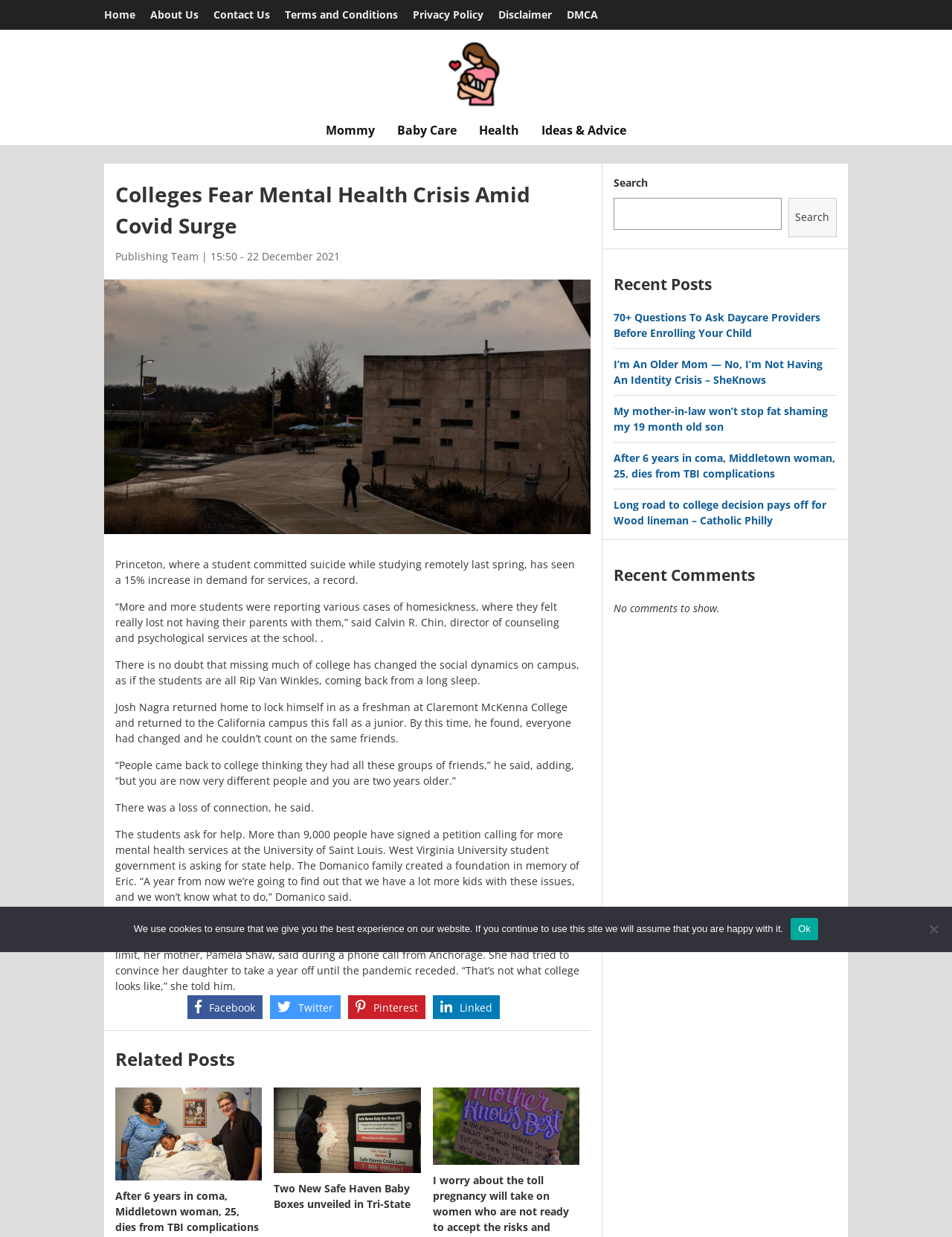Could you provide the bounding box coordinates for the portion of the screen to click to complete this instruction: "View the related post about After 6 years in coma, Middletown woman, 25, dies from TBI complications"?

[0.121, 0.879, 0.275, 0.954]